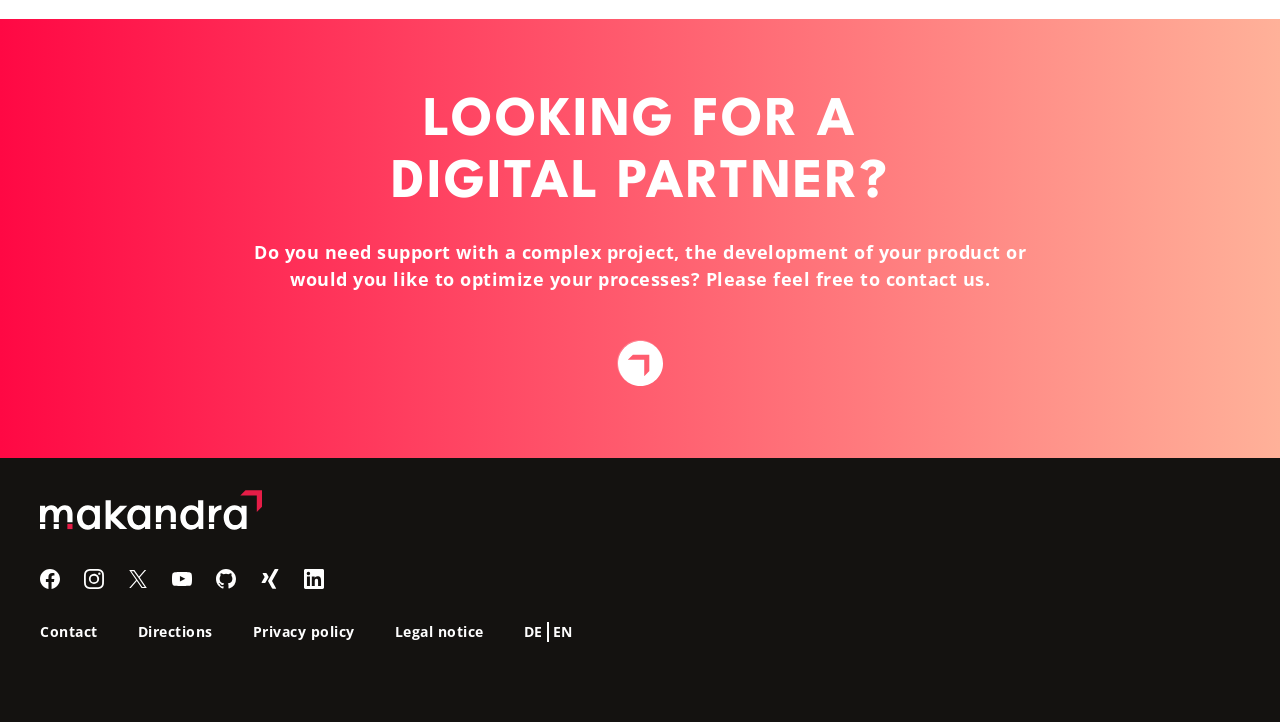Please determine the bounding box coordinates of the element to click in order to execute the following instruction: "Contact us". The coordinates should be four float numbers between 0 and 1, specified as [left, top, right, bottom].

[0.025, 0.85, 0.082, 0.898]